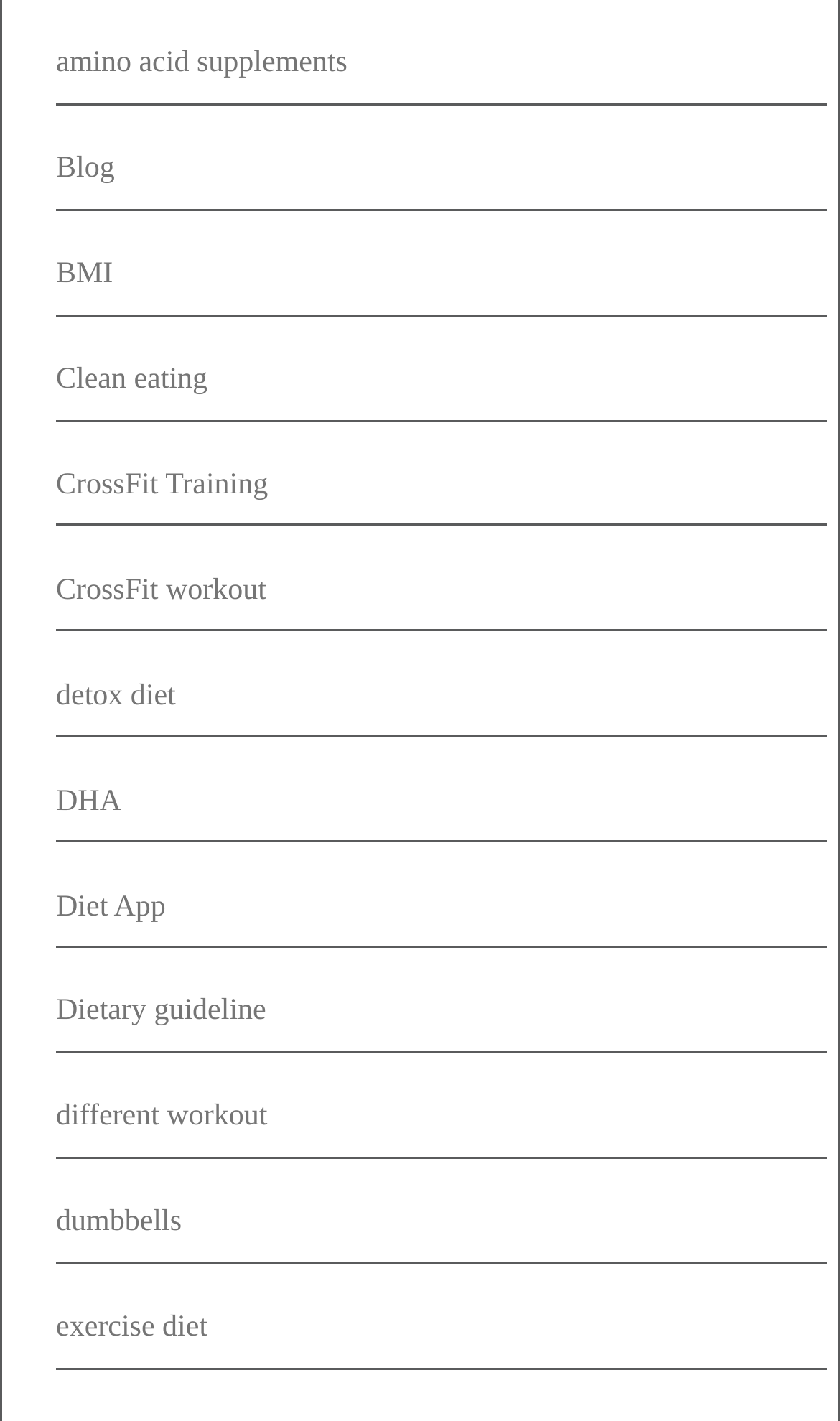Find the bounding box coordinates of the clickable area required to complete the following action: "Explore CrossFit Training".

[0.067, 0.331, 0.319, 0.353]